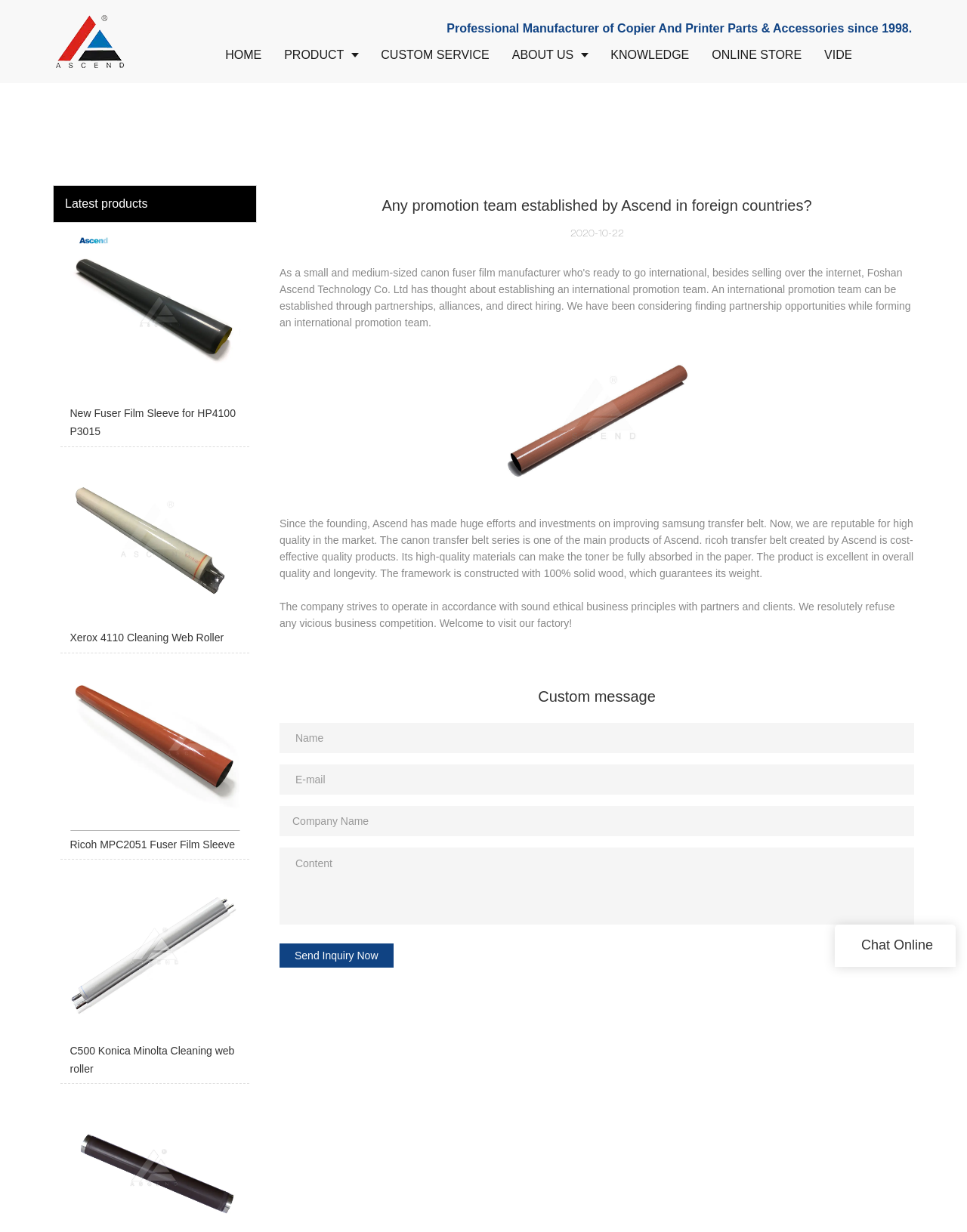Identify the bounding box coordinates for the element you need to click to achieve the following task: "Click the HOME link". Provide the bounding box coordinates as four float numbers between 0 and 1, in the form [left, top, right, bottom].

[0.221, 0.022, 0.282, 0.067]